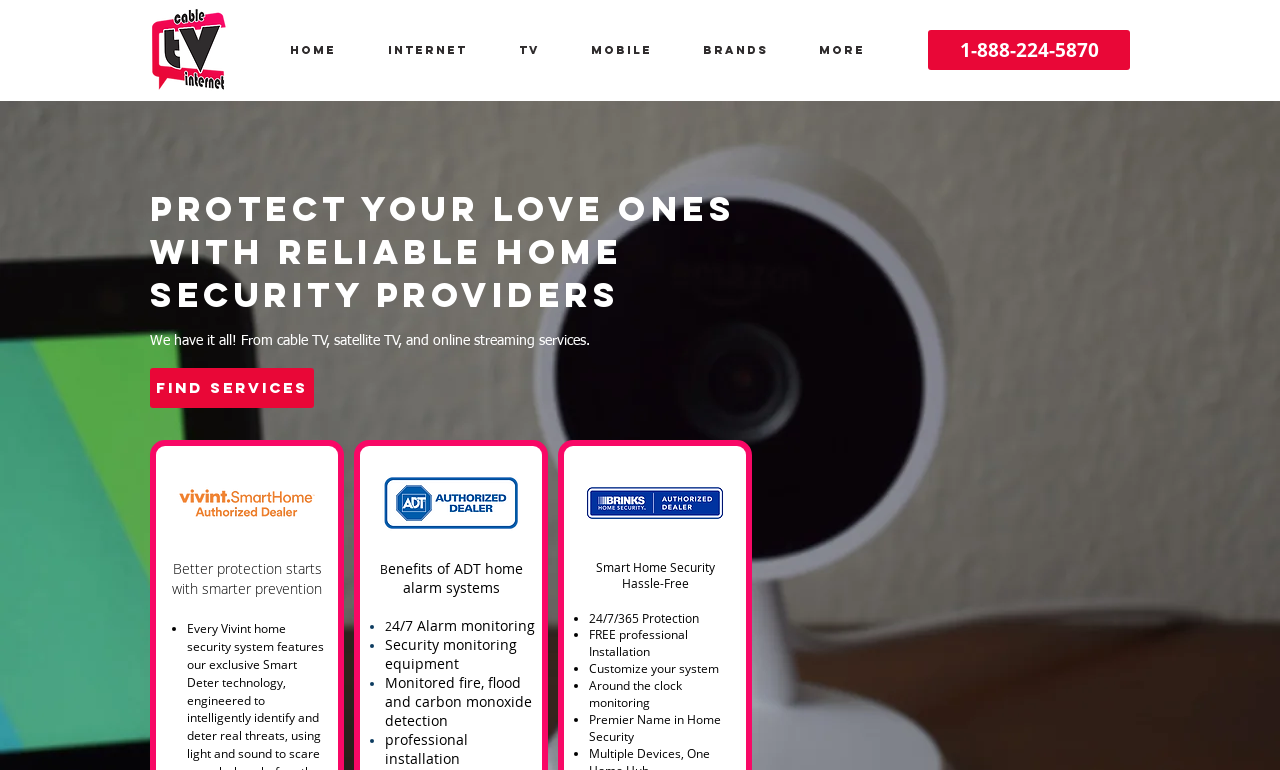What is the logo of the website?
Offer a detailed and full explanation in response to the question.

The logo of the website is located at the top left corner of the webpage, and it is an image with the text 'CTI Logo'.